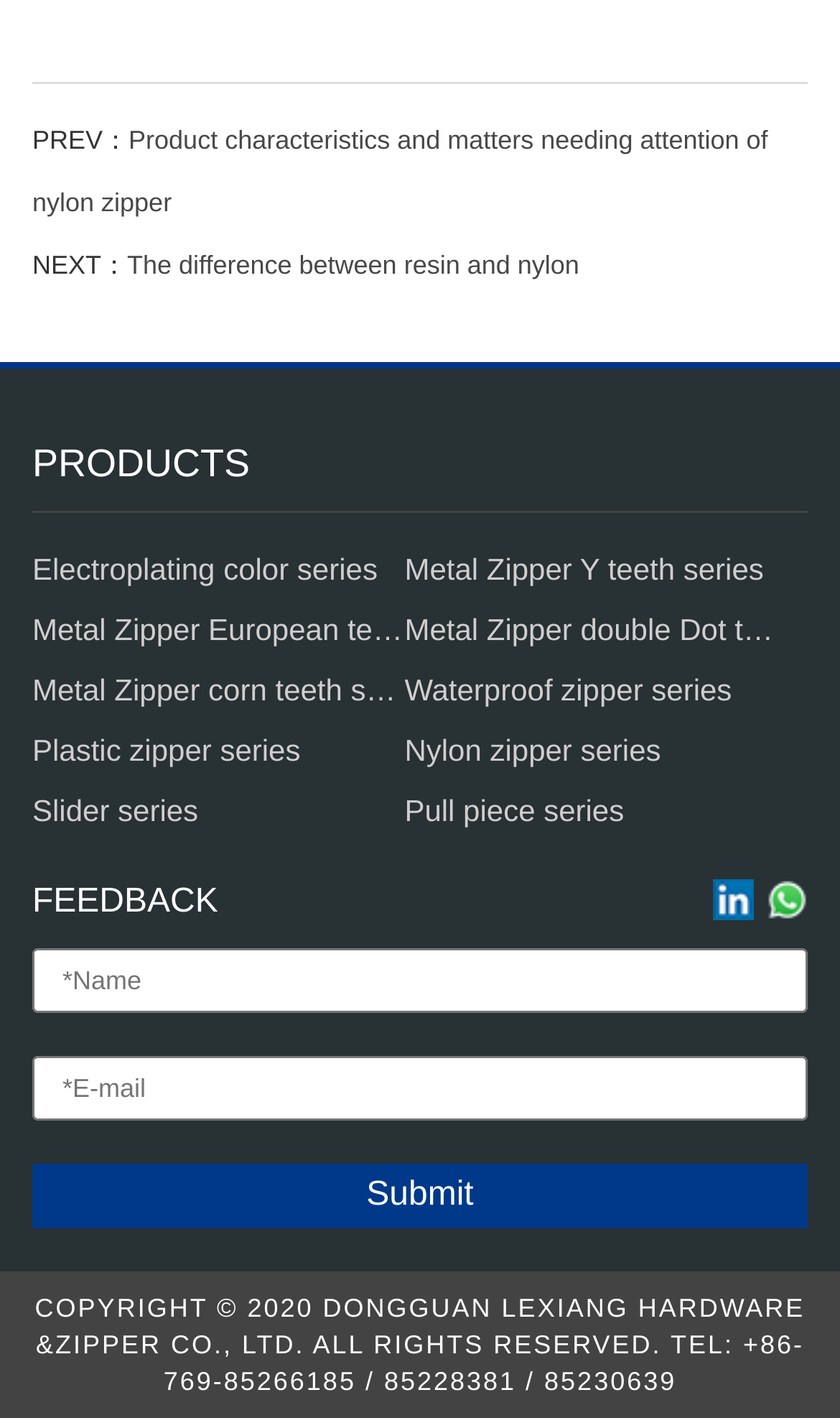Please identify the coordinates of the bounding box that should be clicked to fulfill this instruction: "Enter your name in the text box".

[0.038, 0.669, 0.962, 0.715]